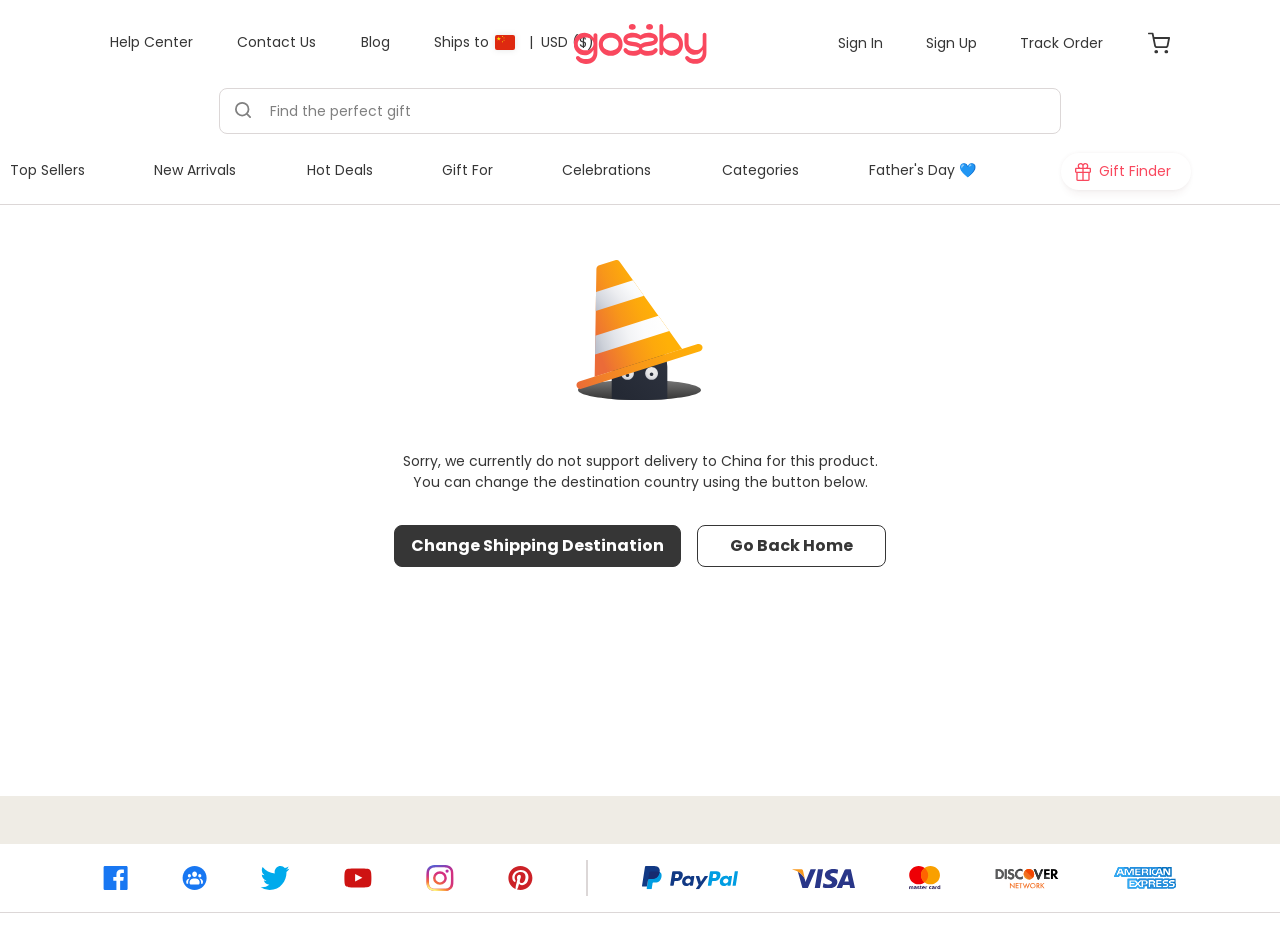Provide the bounding box coordinates for the UI element described in this sentence: "name="searchValue" placeholder="Find the perfect gift"". The coordinates should be four float values between 0 and 1, i.e., [left, top, right, bottom].

[0.173, 0.096, 0.827, 0.138]